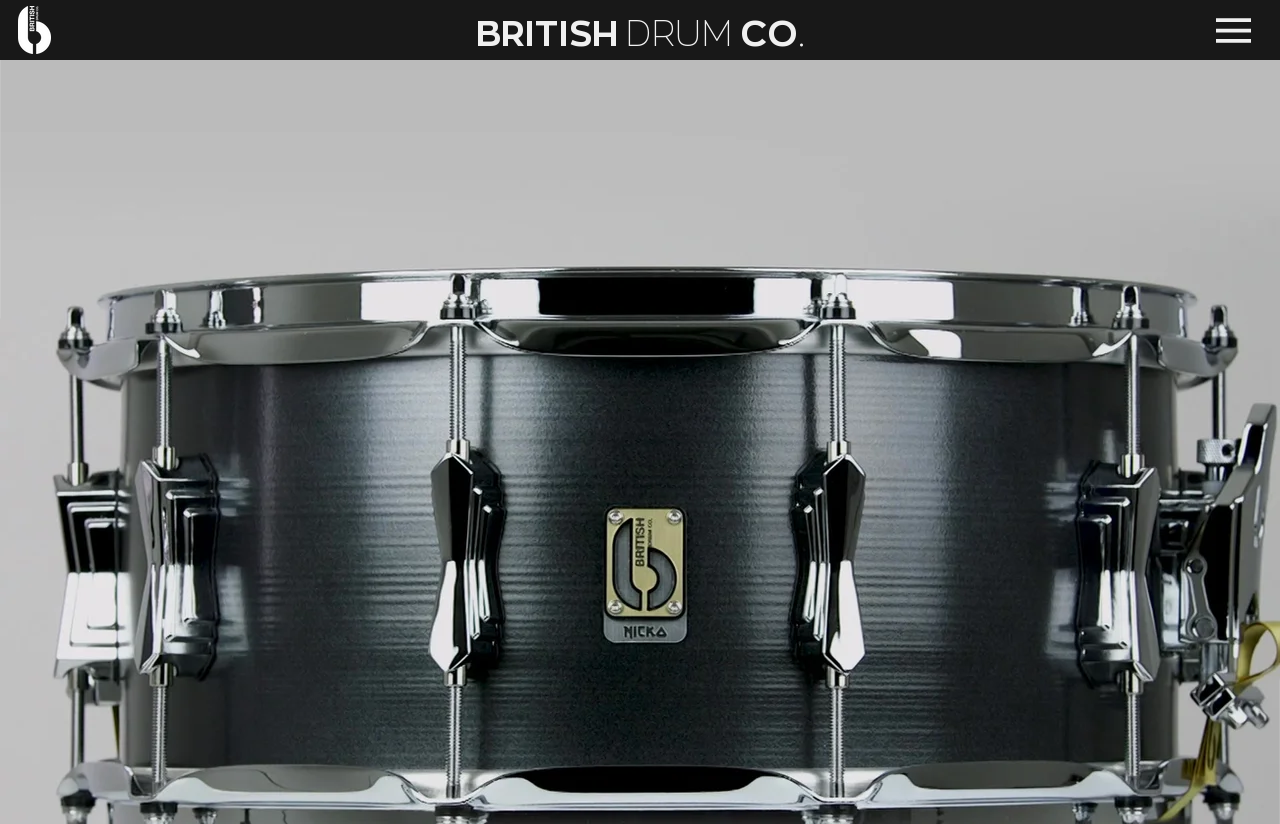Provide the bounding box coordinates for the specified HTML element described in this description: "BRITISH DRUM CO.". The coordinates should be four float numbers ranging from 0 to 1, in the format [left, top, right, bottom].

[0.371, 0.01, 0.629, 0.062]